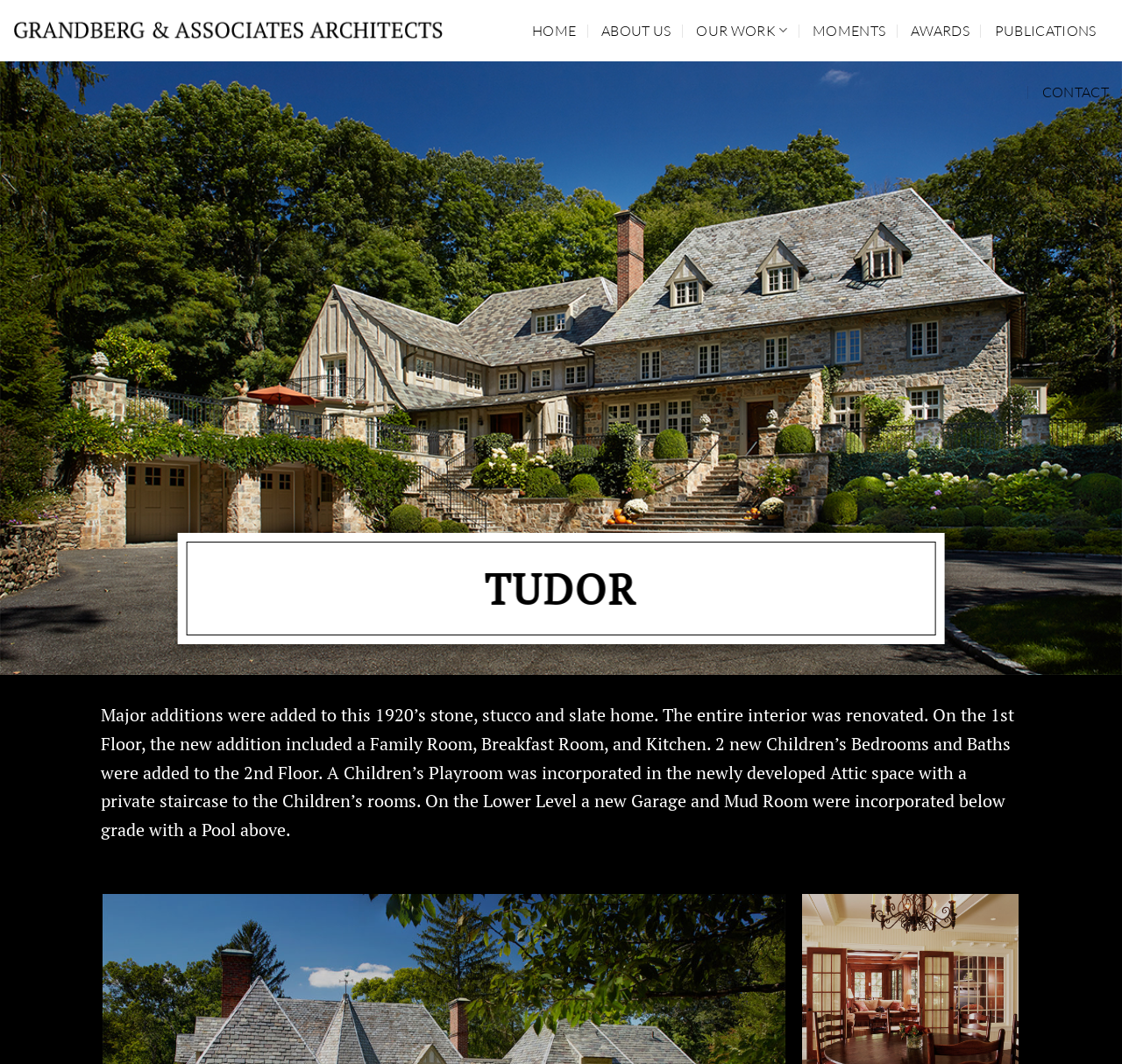Please give a concise answer to this question using a single word or phrase: 
What is located above the Garage and Mud Room?

Pool